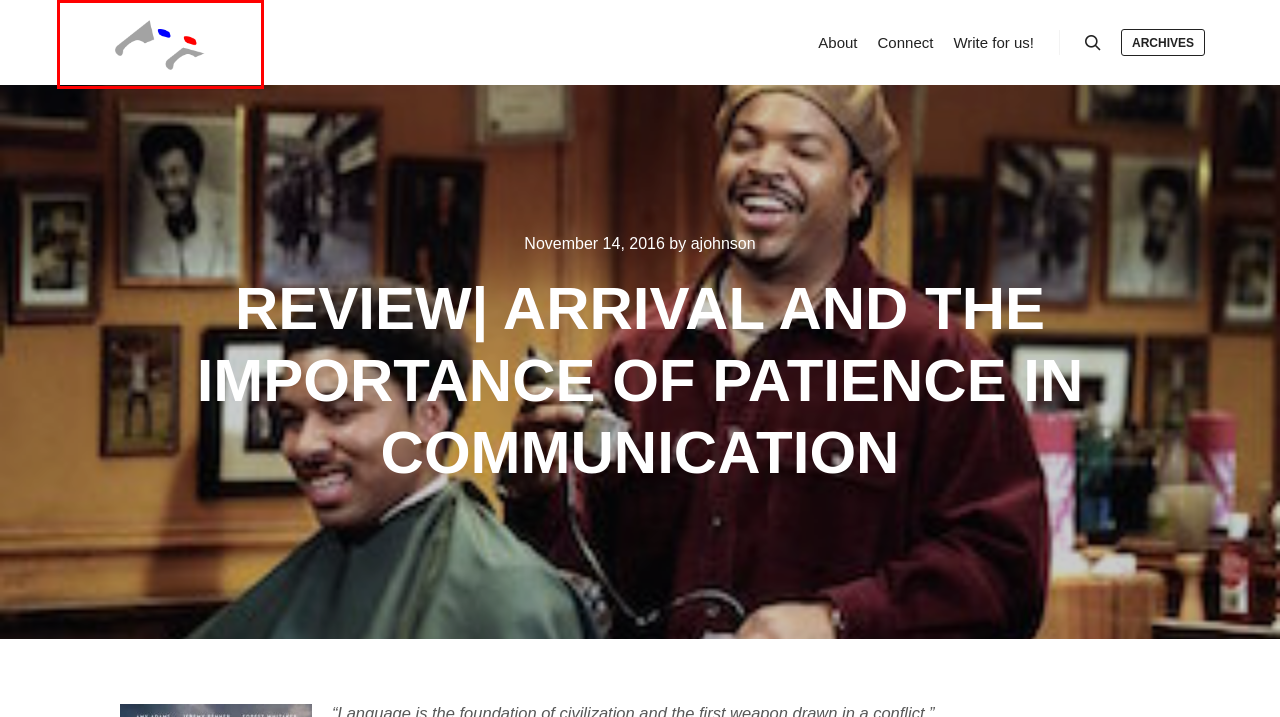You are looking at a screenshot of a webpage with a red bounding box around an element. Determine the best matching webpage description for the new webpage resulting from clicking the element in the red bounding box. Here are the descriptions:
A. Connect – Redeeming Culture
B. Reel World Rewind #010 – The Kid With A Bike – Redeeming Culture
C. ajohnson – Redeeming Culture
D. Archives – Redeeming Culture
E. Want to write? – Redeeming Culture
F. Kwisatz Haderach: The Promised Savior in Dune Part 1 (2021) – Redeeming Culture
G. Redeeming Culture – Culture through a Different Lens.
H. About – Redeeming Culture

G